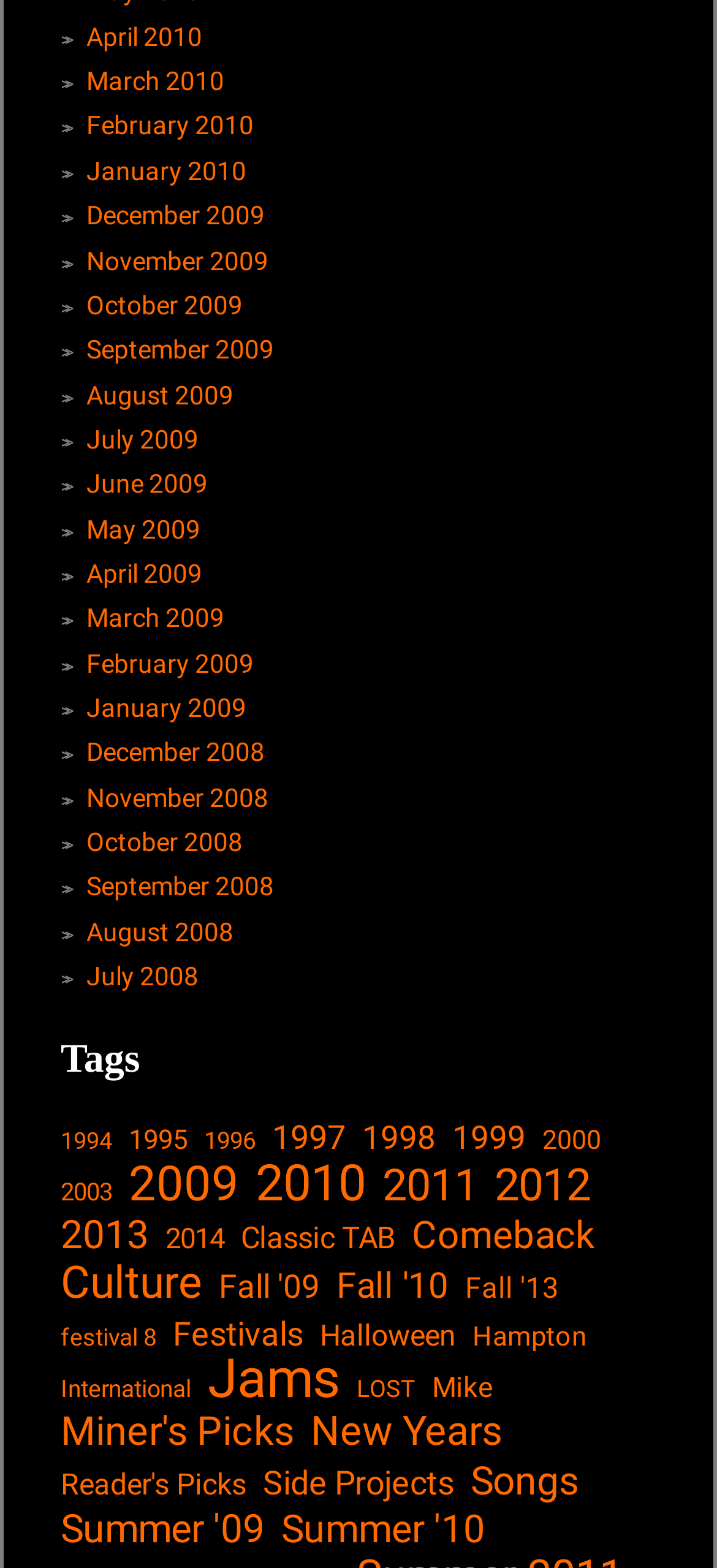What is the earliest year listed on this webpage?
Please provide a comprehensive answer based on the visual information in the image.

I looked at the links with year labels and found that the earliest year listed is 1994, which is linked to 13 items.